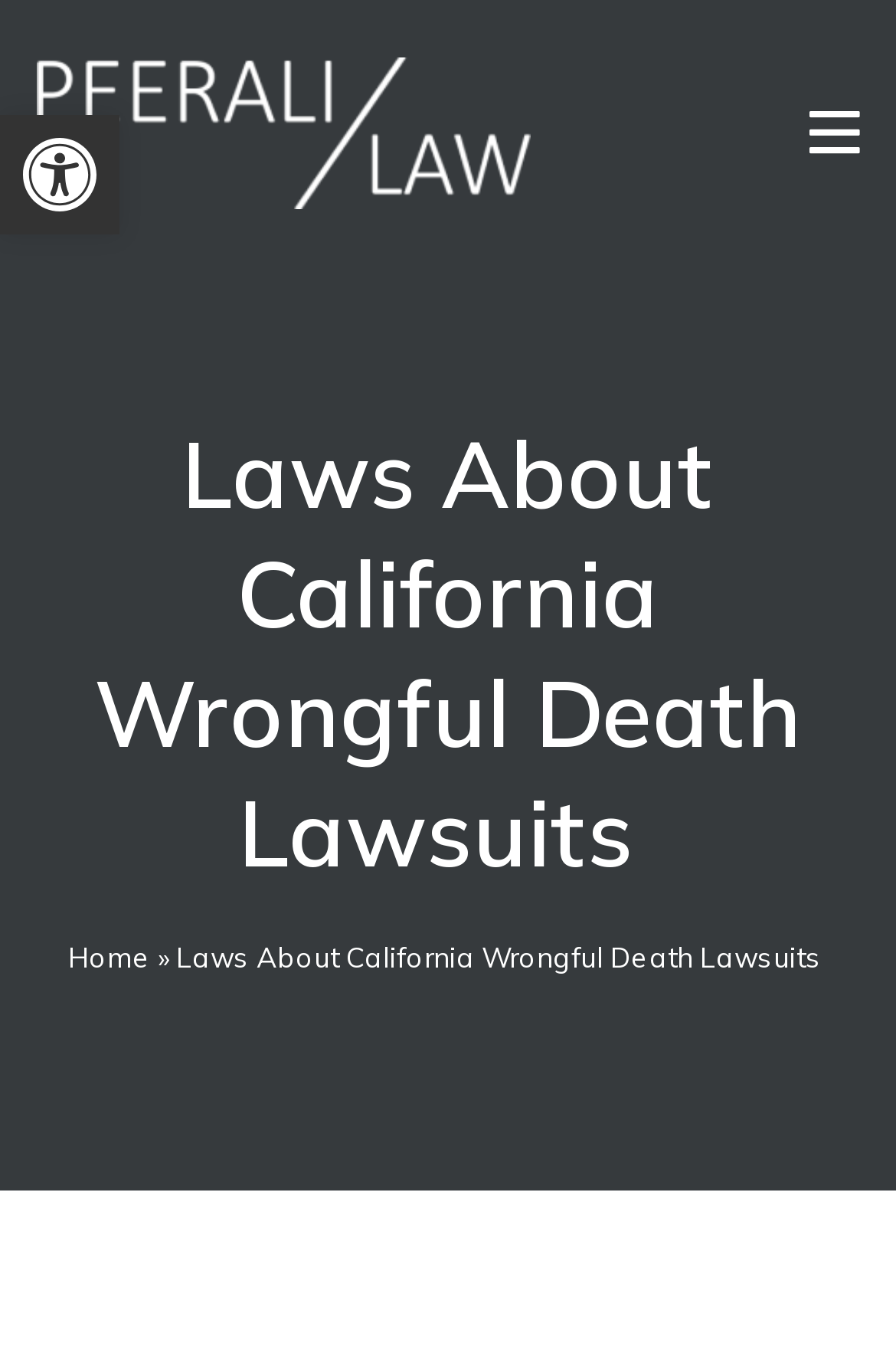What is the first item in the menu?
Using the information from the image, answer the question thoroughly.

I found the menu by looking at the top-right corner of the webpage, where I saw a toggle button. After toggling the menu, I saw a link with the text 'Home', which is the first item in the menu.